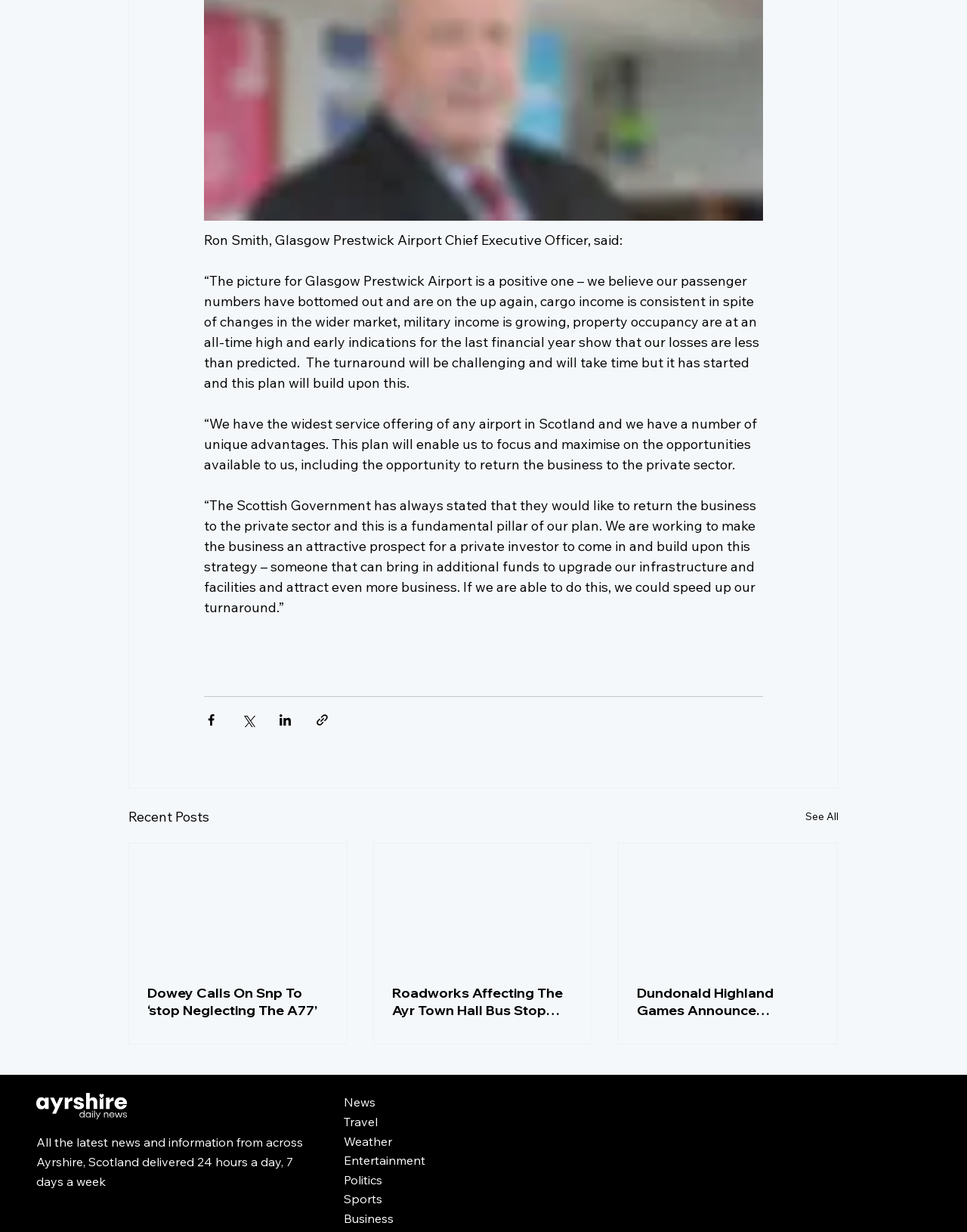Can you pinpoint the bounding box coordinates for the clickable element required for this instruction: "Go to the News page"? The coordinates should be four float numbers between 0 and 1, i.e., [left, top, right, bottom].

[0.355, 0.887, 0.645, 0.903]